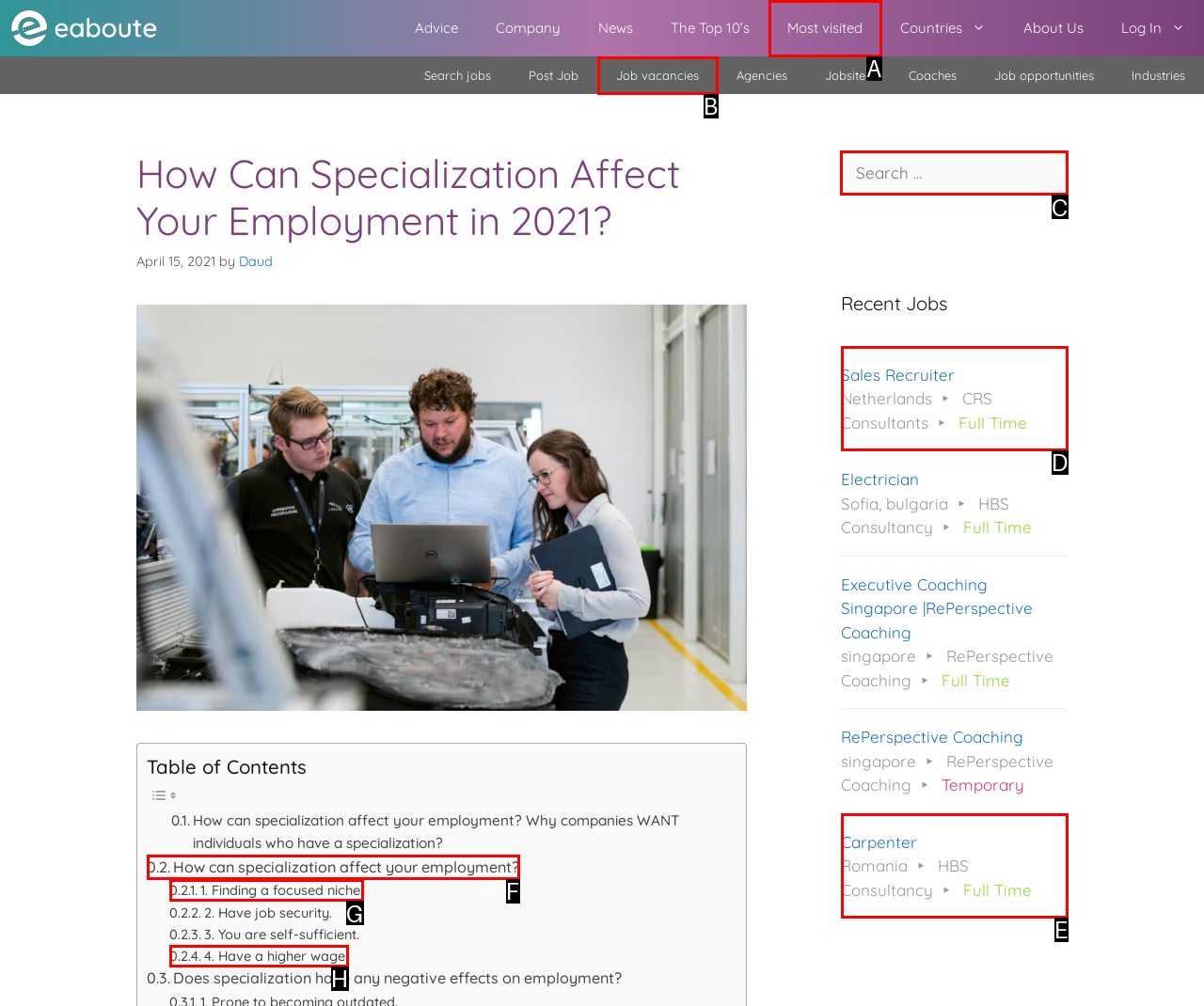From the given options, indicate the letter that corresponds to the action needed to complete this task: Search for specific job opportunities. Respond with only the letter.

C